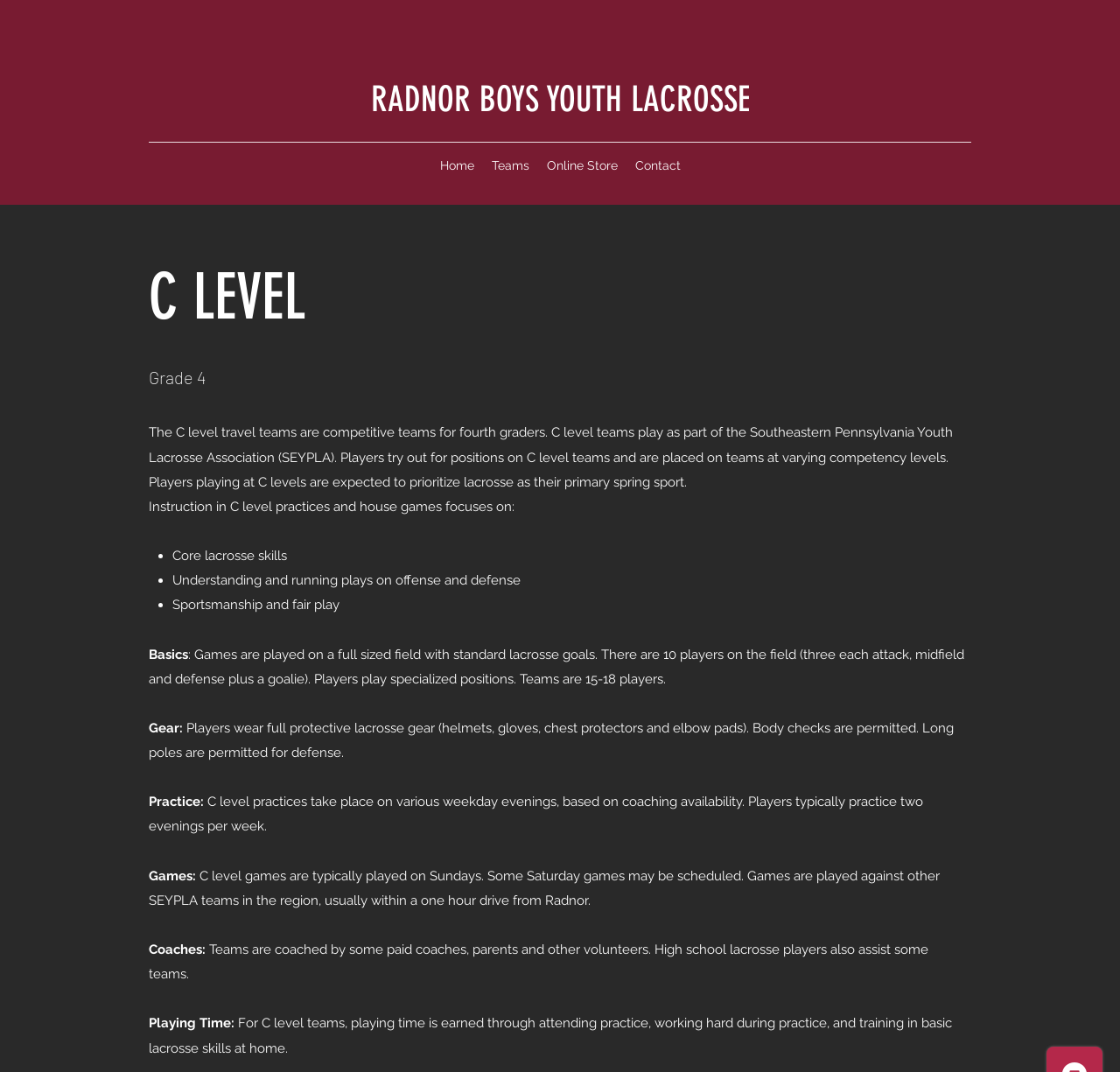Analyze the image and deliver a detailed answer to the question: What is the role of high school lacrosse players in C level teams?

Based on the webpage, high school lacrosse players assist some C level teams, as mentioned in the static text describing the coaches of C level teams.